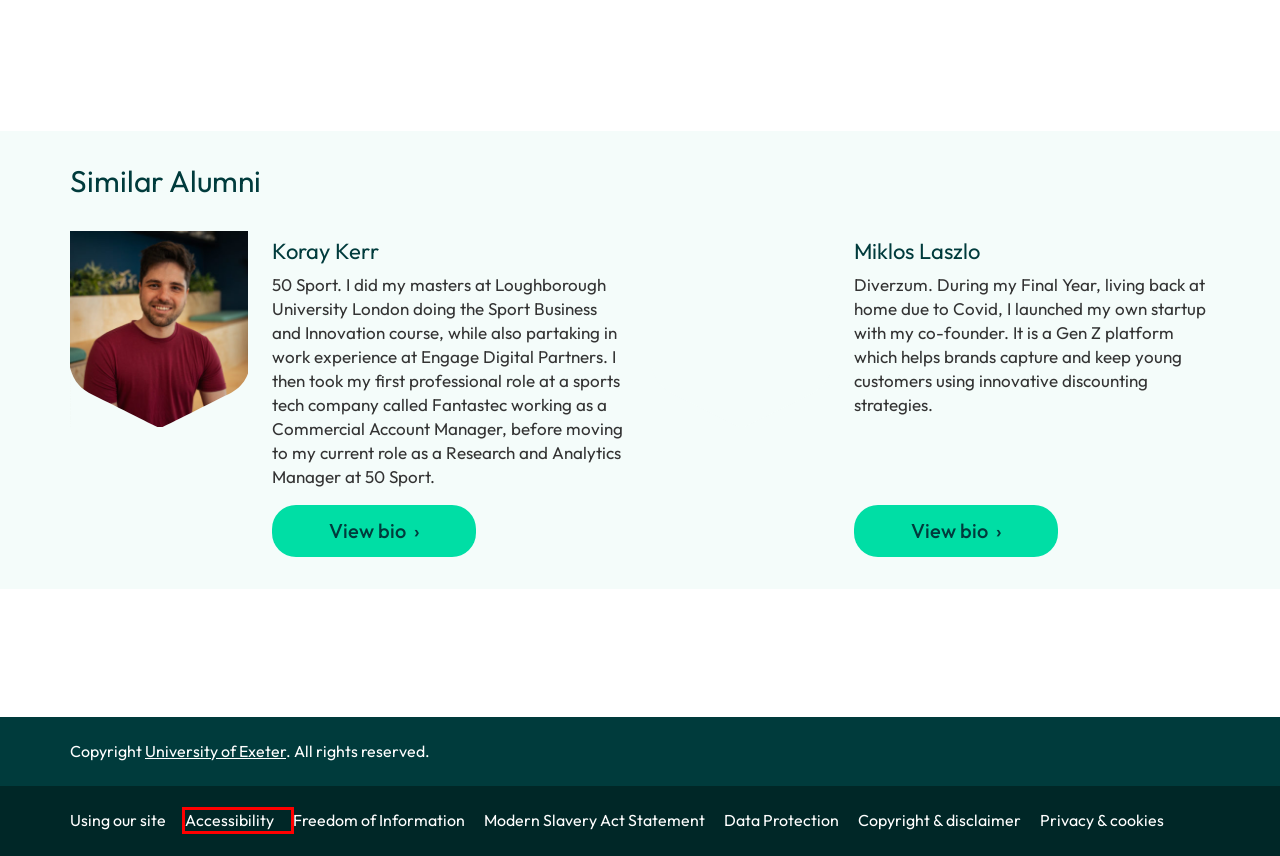Given a webpage screenshot featuring a red rectangle around a UI element, please determine the best description for the new webpage that appears after the element within the bounding box is clicked. The options are:
A. Make an information request  | About our site | University of Exeter
B. About our site  | About our site | University of Exeter
C. Miklos Laszlo - Alumni
D. Copyright and disclaimer  | About our site | University of Exeter
E. Accessibility  | About our site | University of Exeter
F. Freedom of Information summary  | About our site | University of Exeter
G. Home | University of Exeter
H. Website and cookies  | About our site | University of Exeter

E